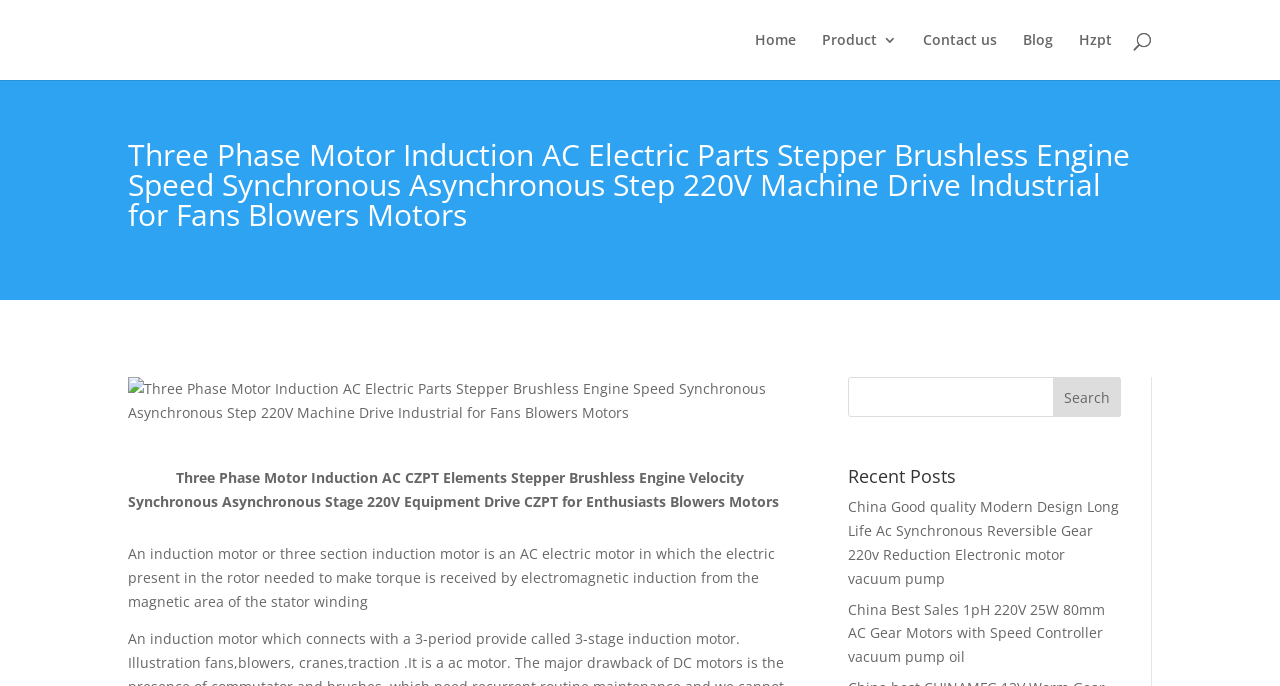What is the purpose of the search bar?
Please respond to the question thoroughly and include all relevant details.

I noticed two search bars on the webpage, one at the top and one in the middle. They both seem to be used for searching products, as they are accompanied by a 'Search' button.